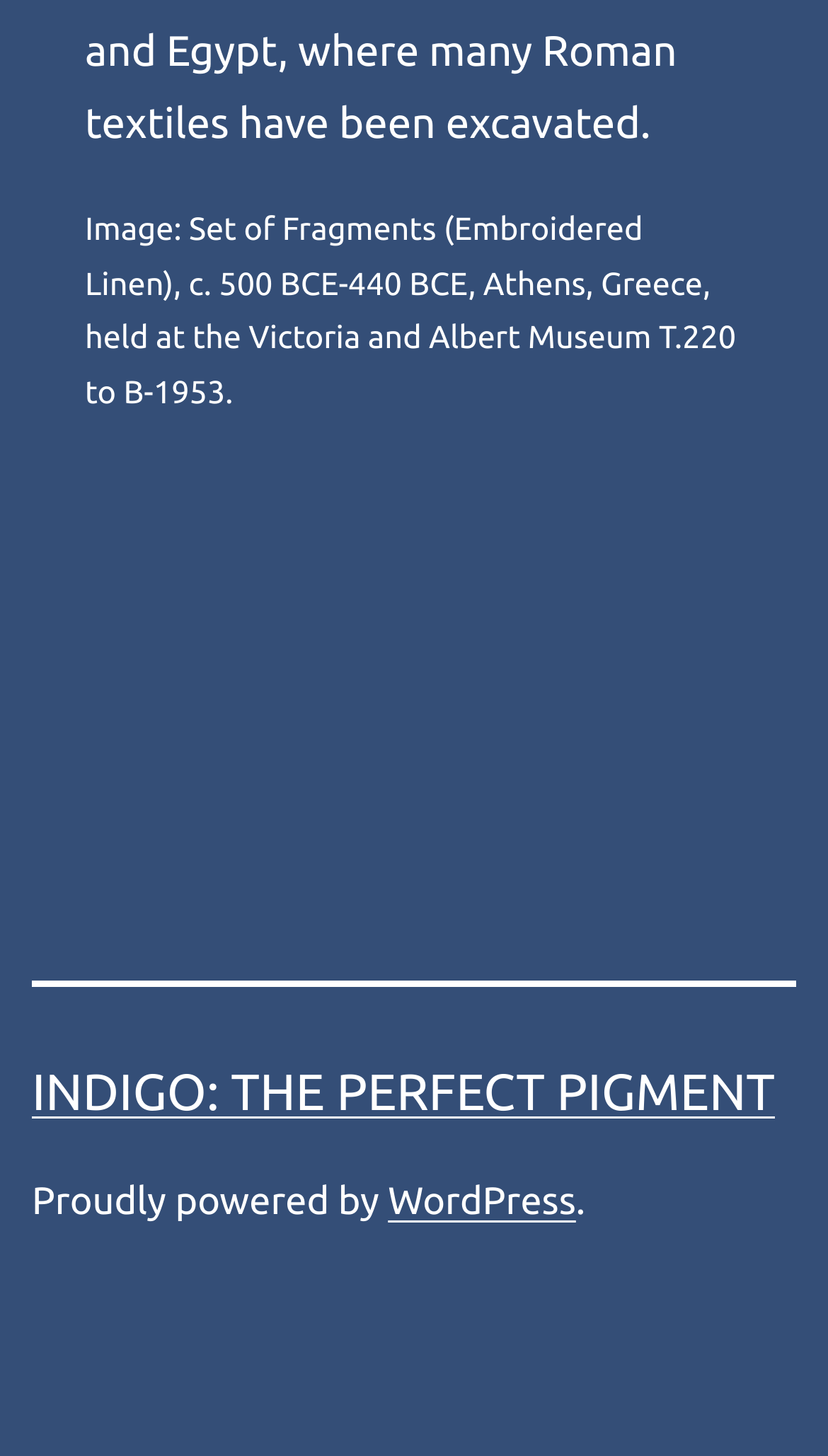Identify the bounding box for the UI element described as: "Indigo: The Perfect Pigment". The coordinates should be four float numbers between 0 and 1, i.e., [left, top, right, bottom].

[0.038, 0.73, 0.936, 0.77]